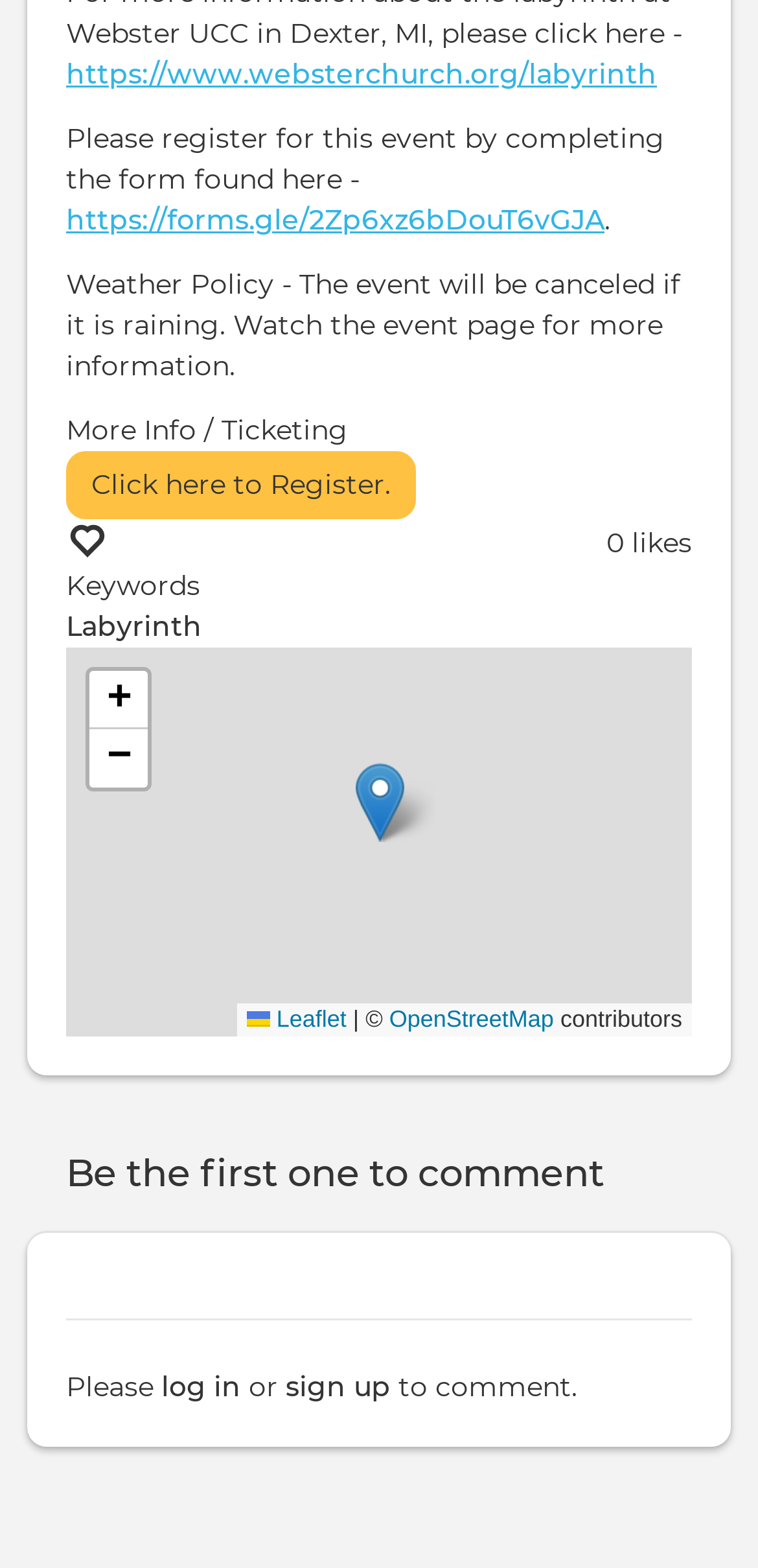Please give a one-word or short phrase response to the following question: 
What is the purpose of the 'Zoom in' and 'Zoom out' buttons?

To zoom in and out of the map